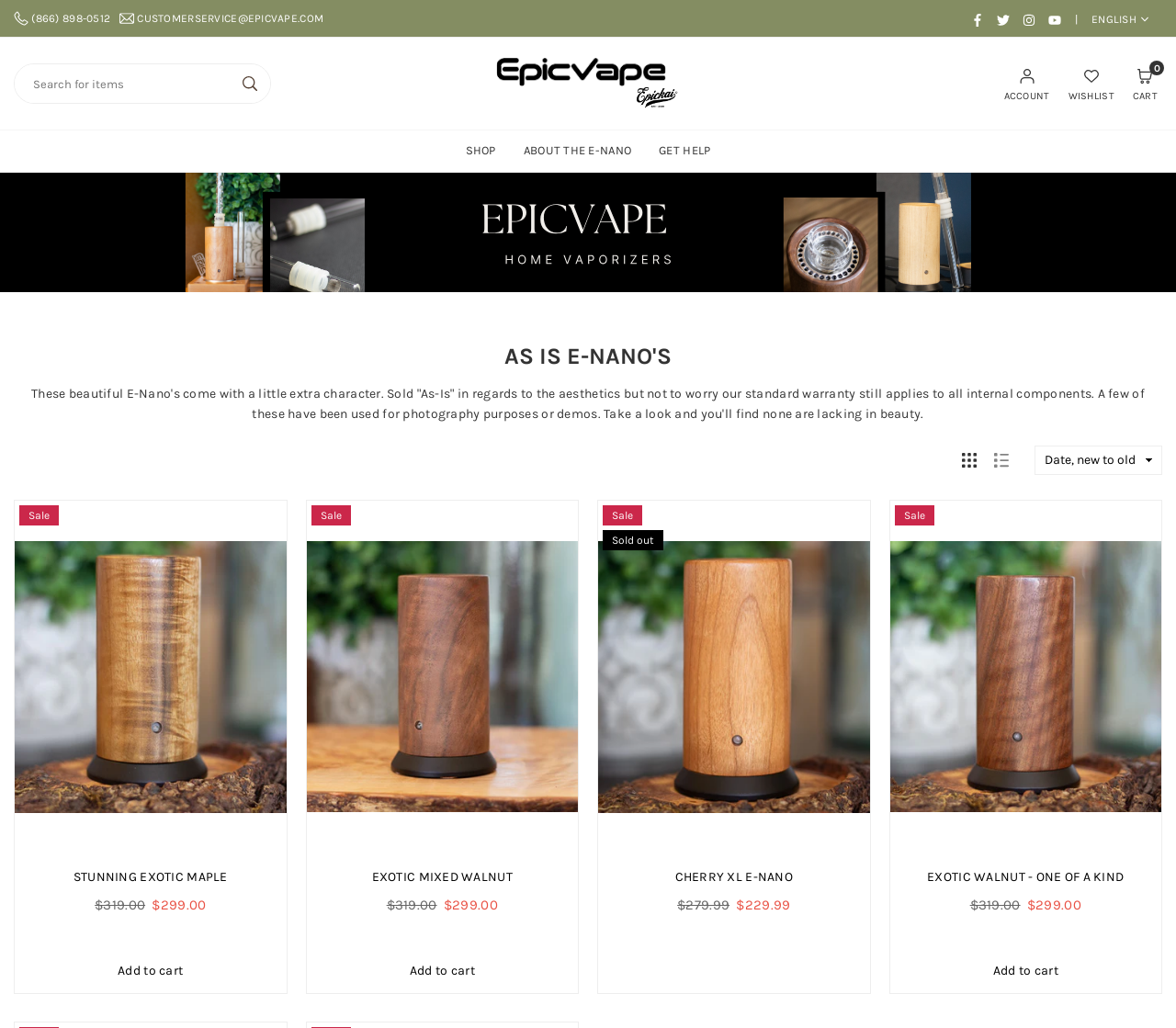Identify and provide the text of the main header on the webpage.

AS IS E-NANO'S